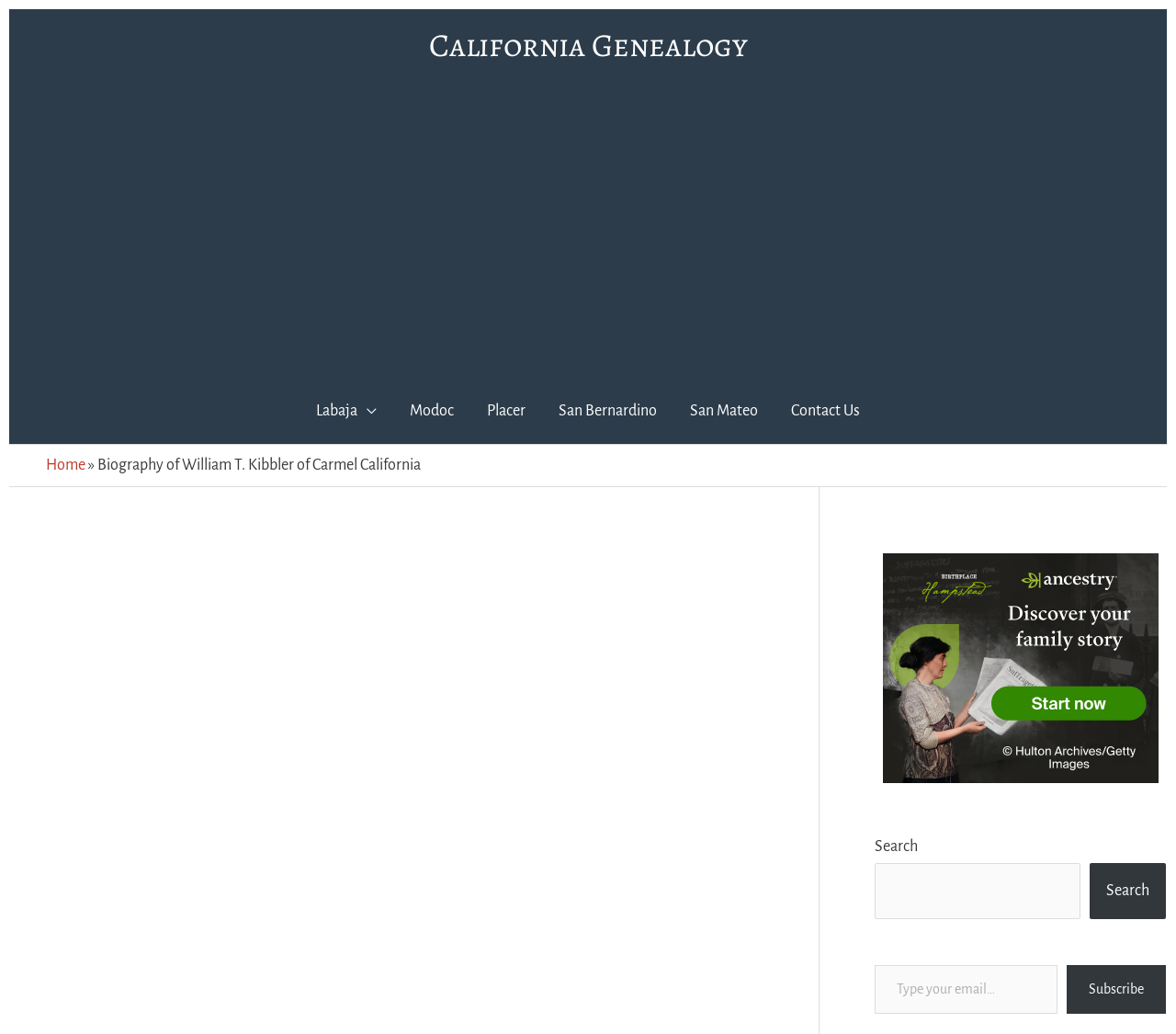Please determine the heading text of this webpage.

Biography of William T. Kibbler of Carmel California